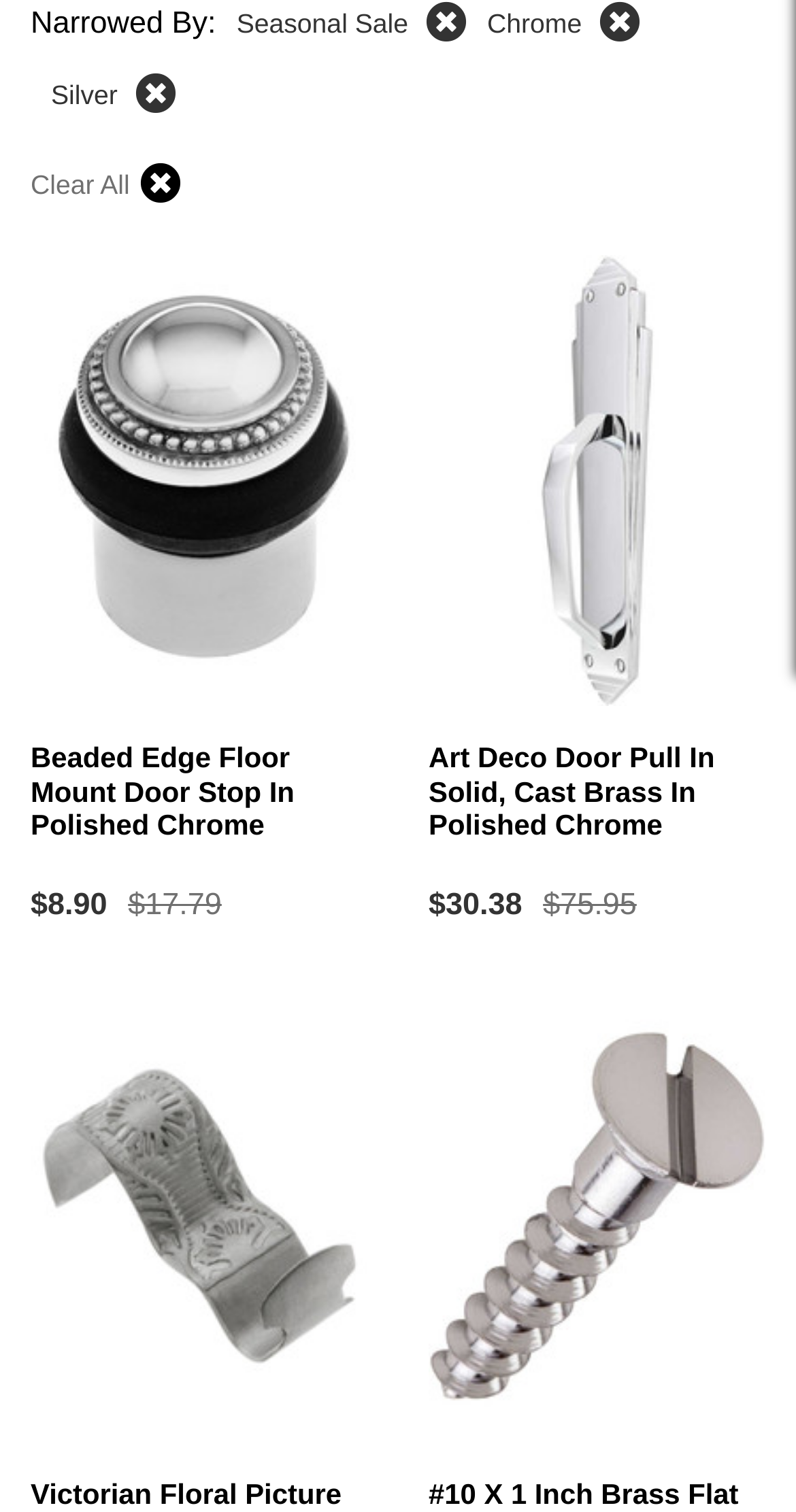Given the element description, predict the bounding box coordinates in the format (top-left x, top-left y, bottom-right x, bottom-right y), using floating point numbers between 0 and 1: Clear All

[0.038, 0.093, 0.227, 0.149]